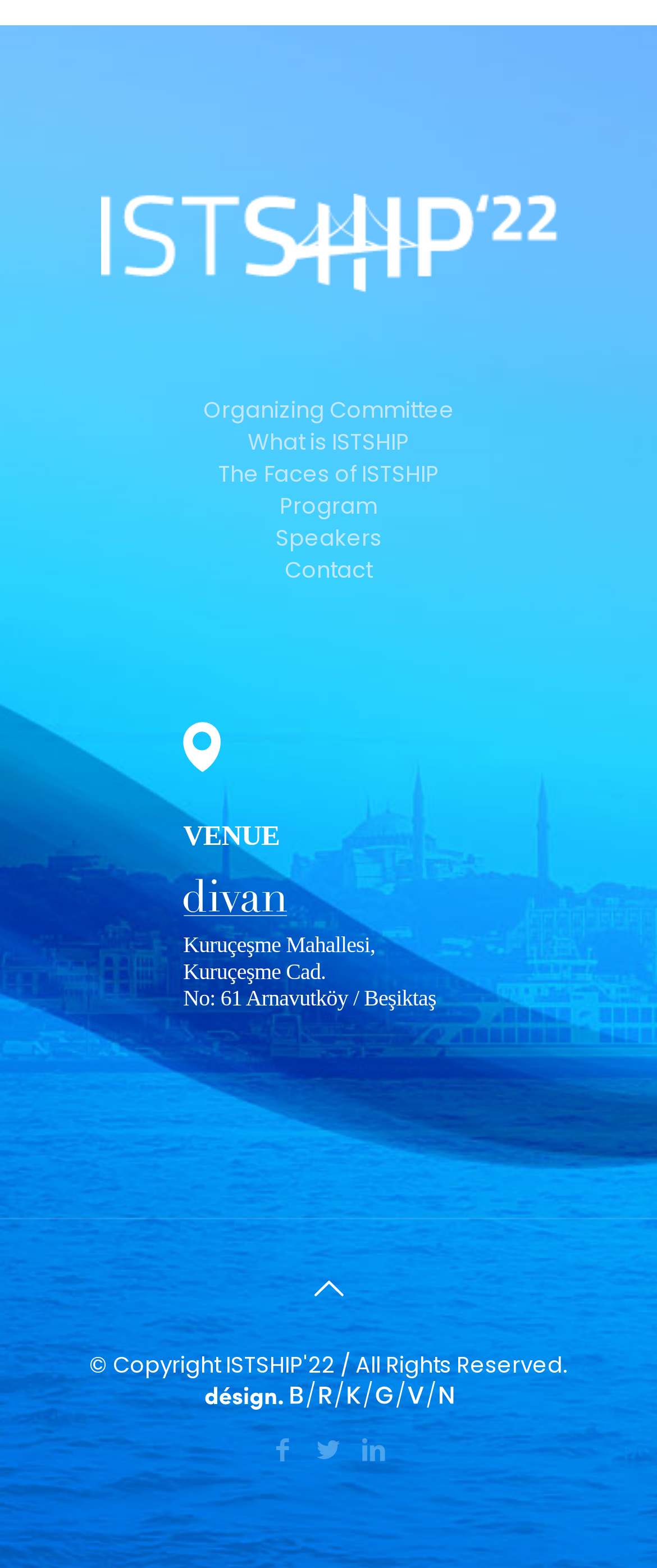Identify the bounding box coordinates for the region to click in order to carry out this instruction: "View Speakers". Provide the coordinates using four float numbers between 0 and 1, formatted as [left, top, right, bottom].

[0.419, 0.333, 0.581, 0.353]